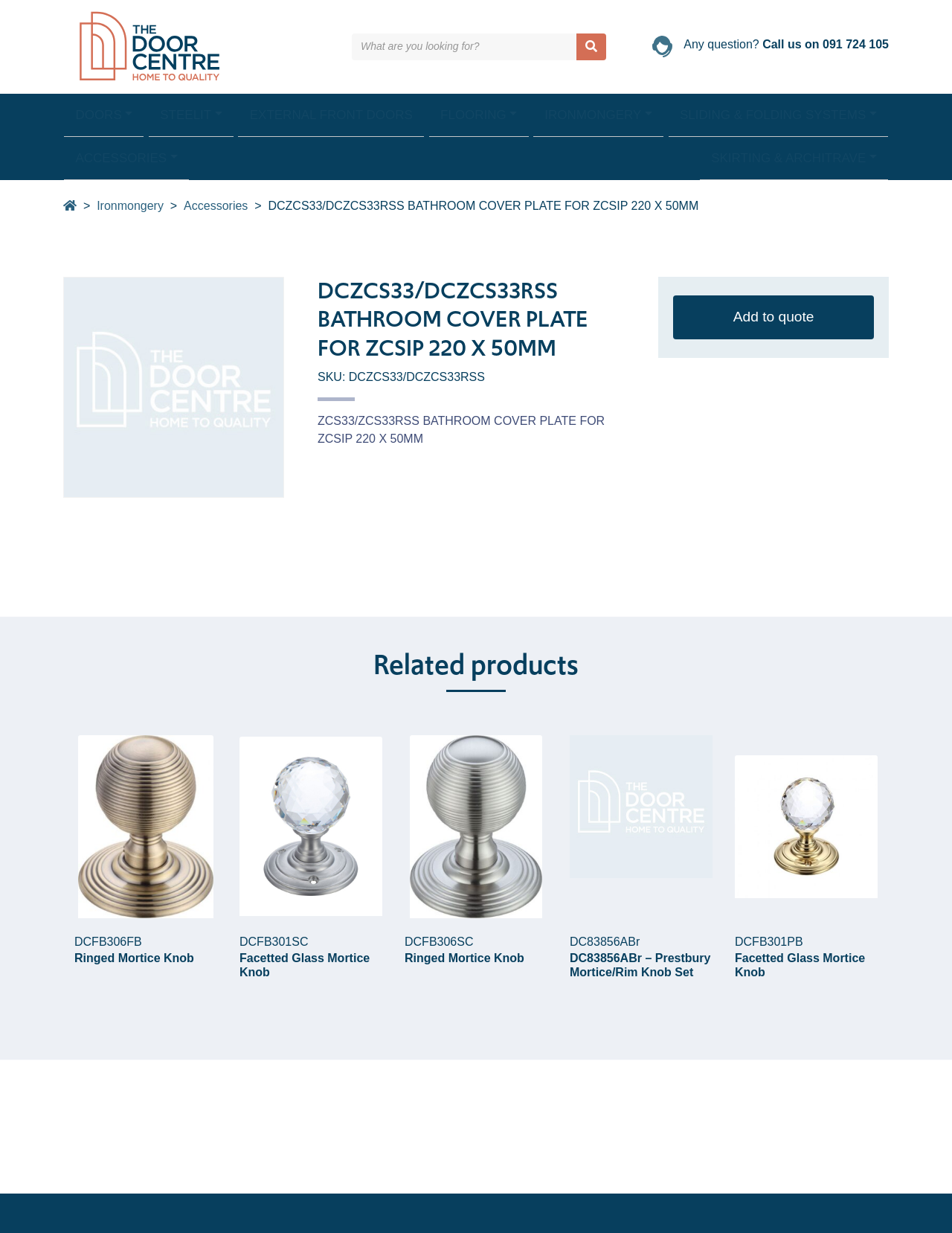Specify the bounding box coordinates of the area that needs to be clicked to achieve the following instruction: "View DOORS category".

[0.067, 0.076, 0.127, 0.104]